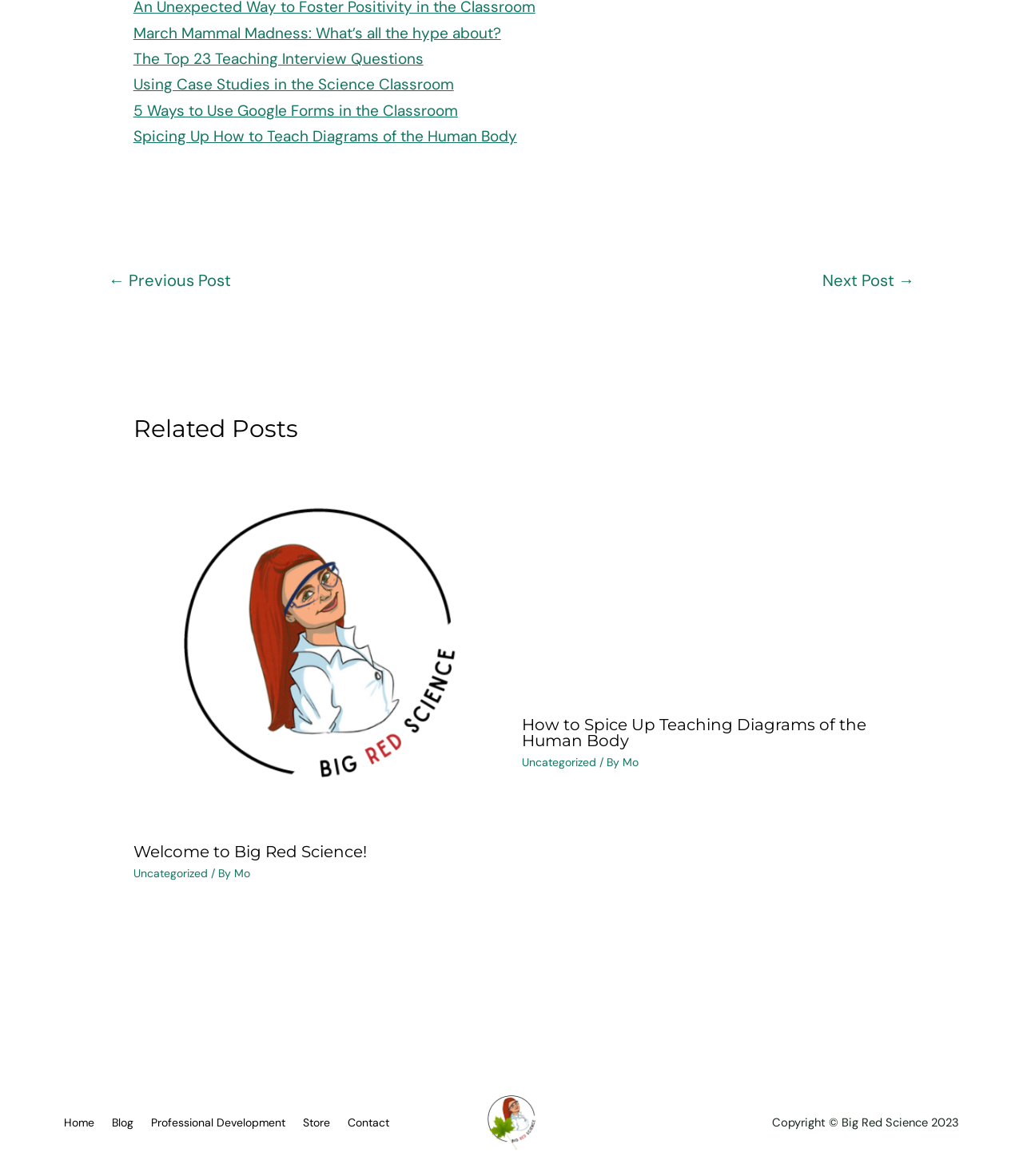How many related posts are there?
Please look at the screenshot and answer in one word or a short phrase.

2